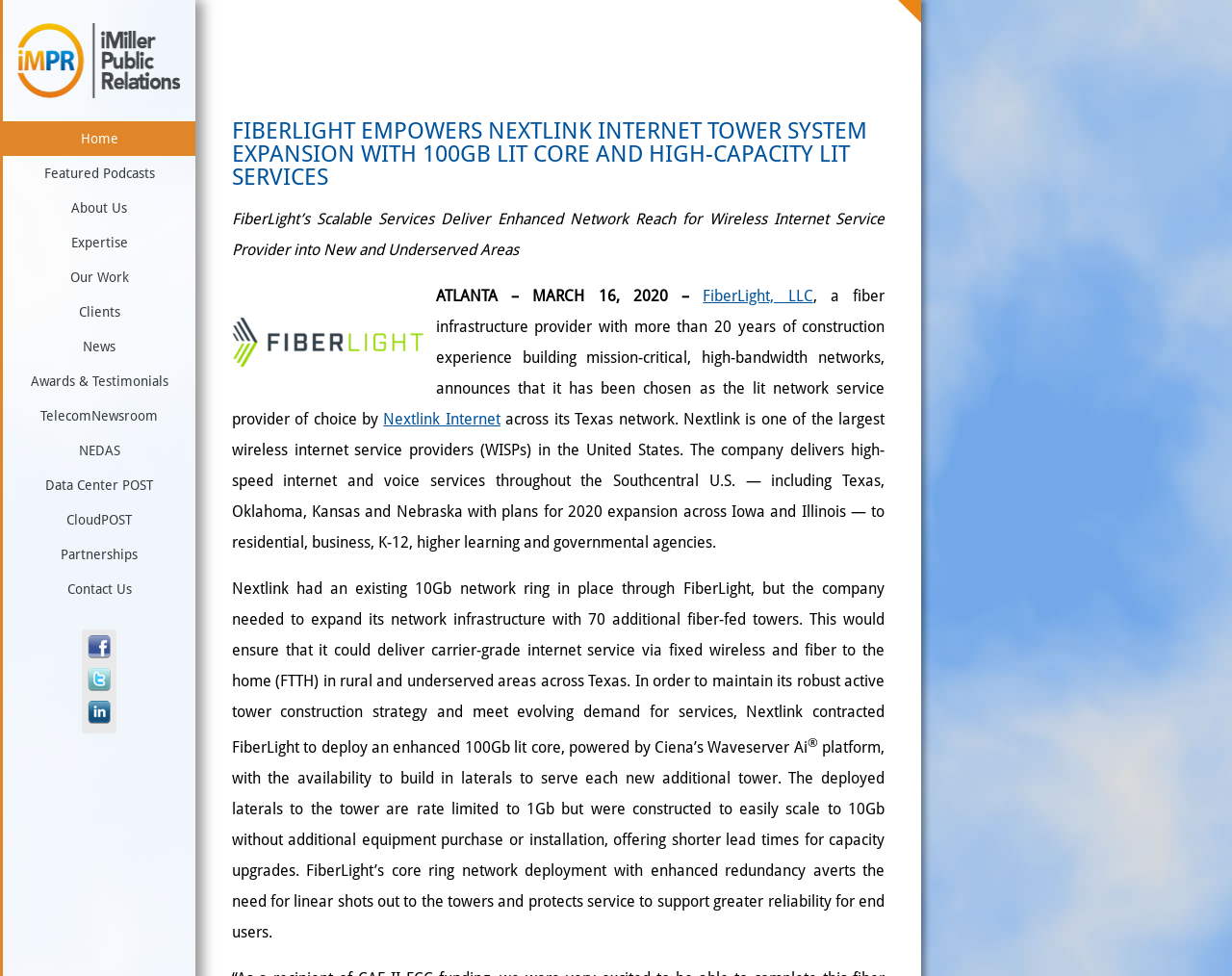Can you specify the bounding box coordinates for the region that should be clicked to fulfill this instruction: "Click on the 'Home' link".

[0.002, 0.124, 0.159, 0.16]